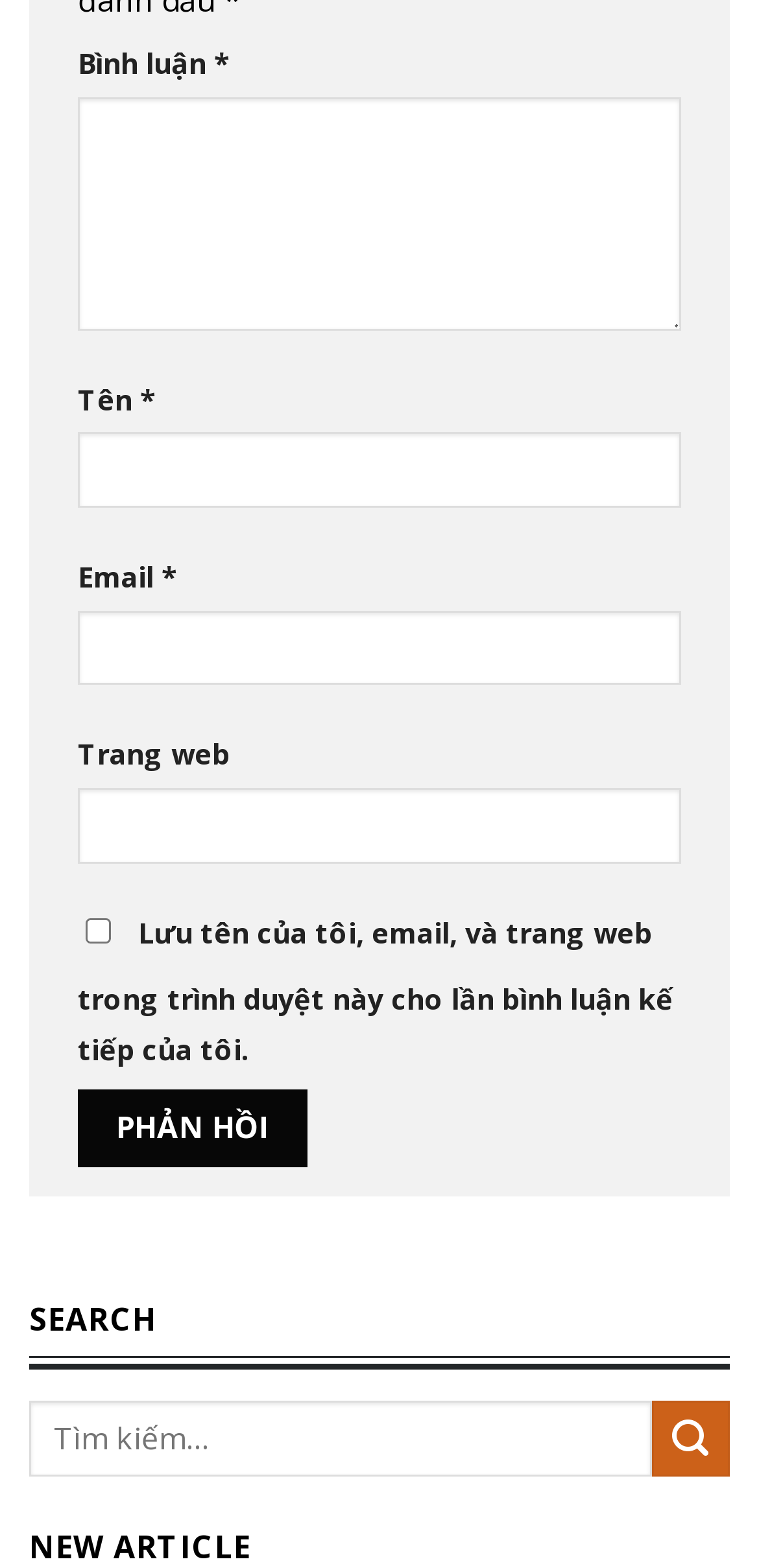What is required to submit a comment?
Using the image as a reference, answer the question in detail.

The webpage has three required fields: 'Tên' (Name), 'Email', and 'Bình luận' (Comment), which must be filled in to submit a comment.